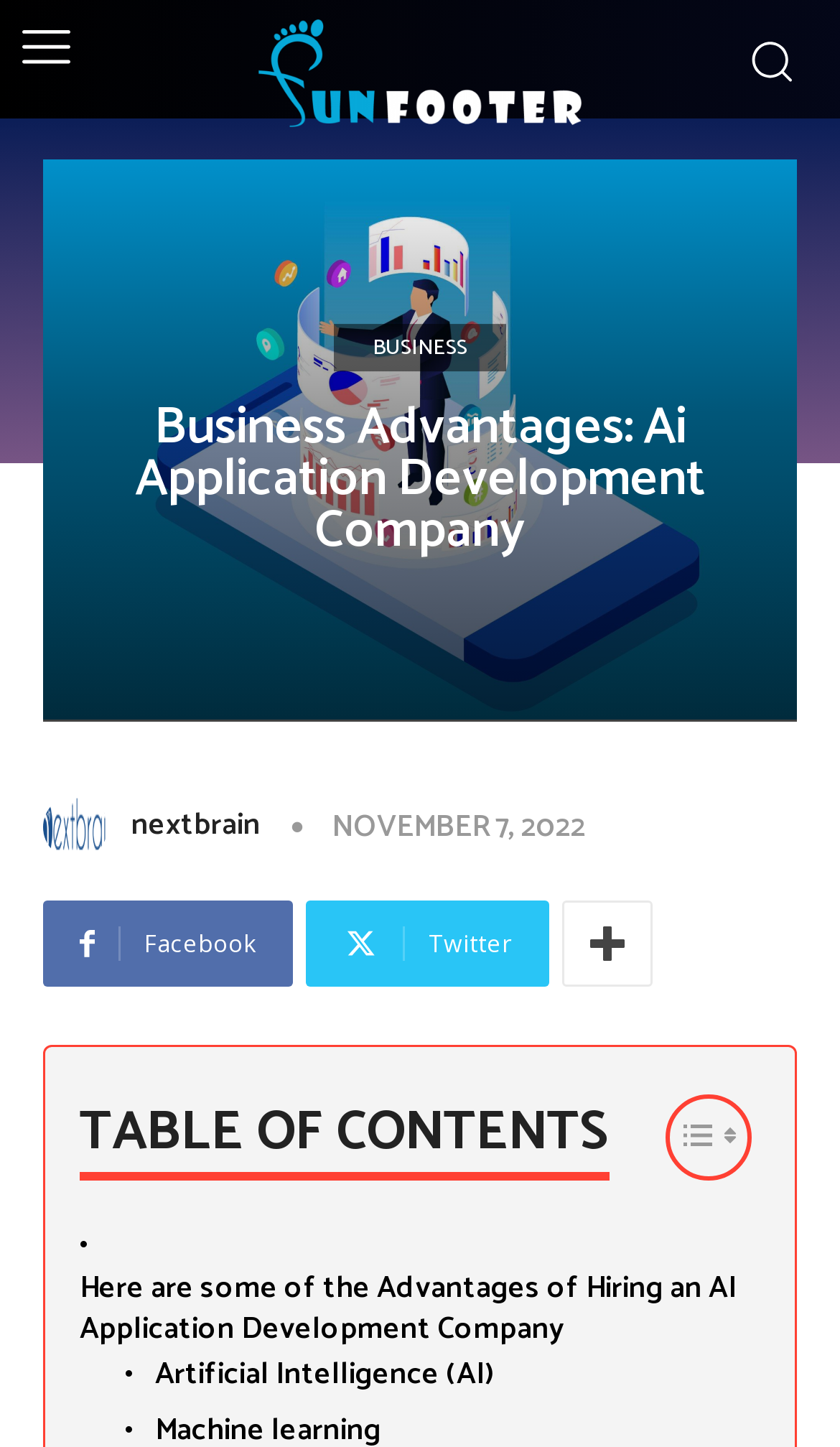Give a concise answer of one word or phrase to the question: 
What is the date mentioned?

NOVEMBER 7, 2022